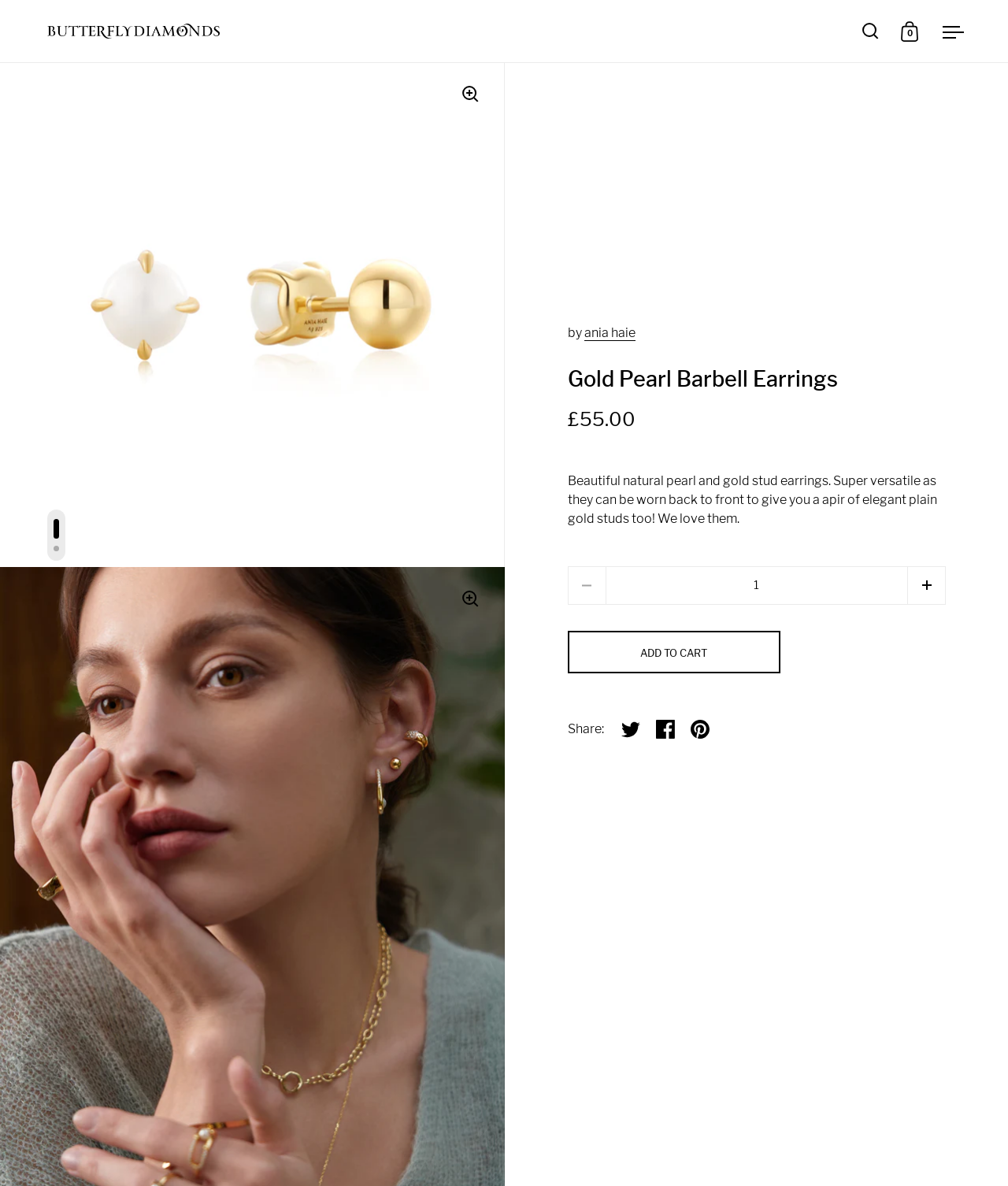Identify the bounding box coordinates of the section that should be clicked to achieve the task described: "Click on 'VIEW FROM THE RIGHT'".

None